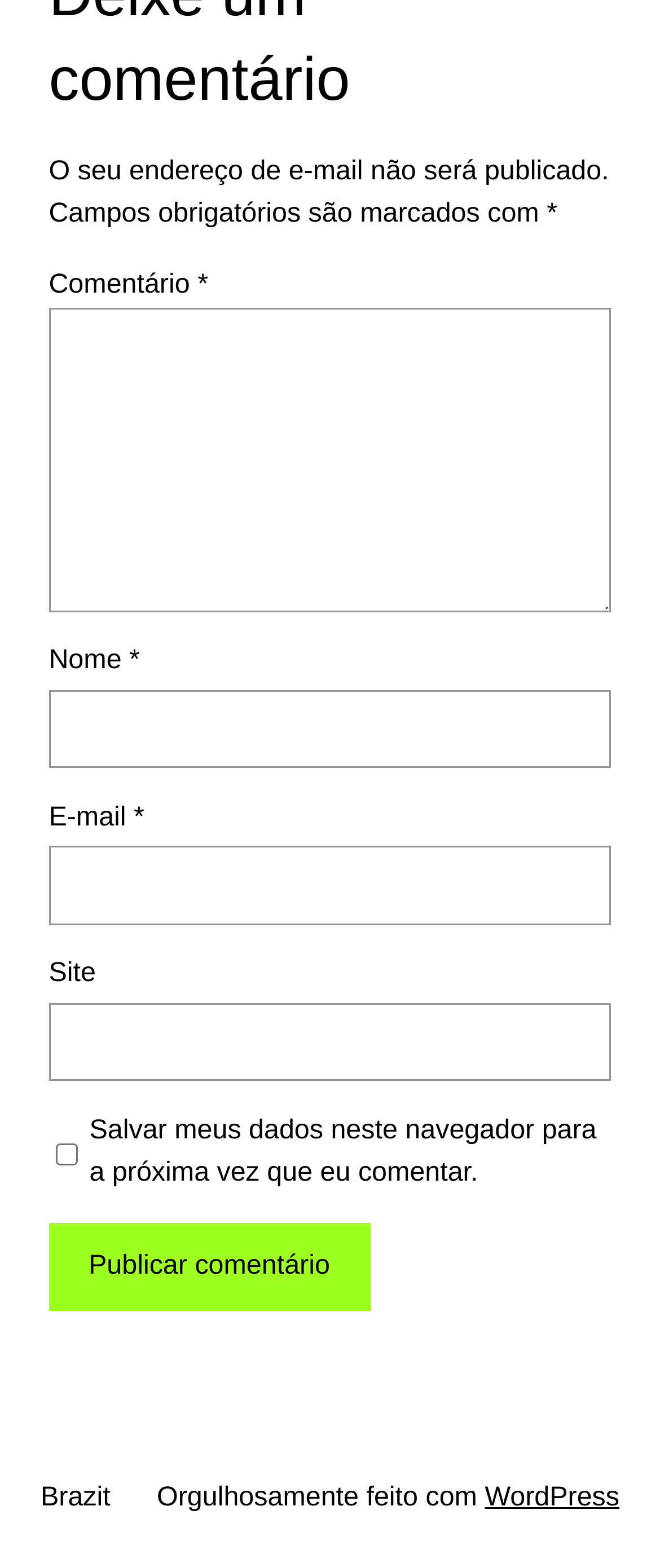What is the label of the first textbox?
Could you give a comprehensive explanation in response to this question?

The first textbox is located below the 'Comentário' label, which is a StaticText element with the text 'Comentário'.